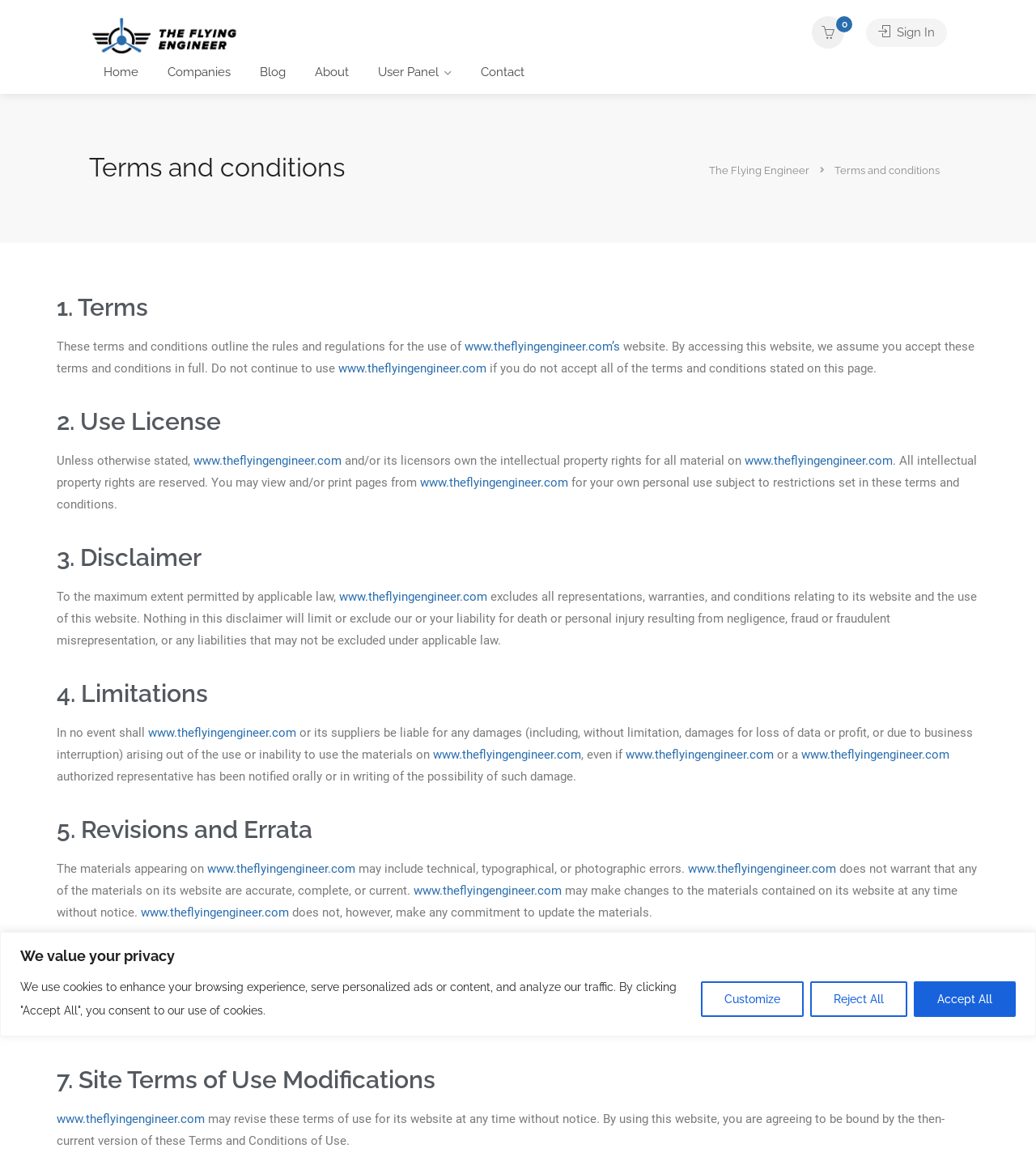Answer this question in one word or a short phrase: What happens if you do not accept the terms and conditions?

Do not continue to use